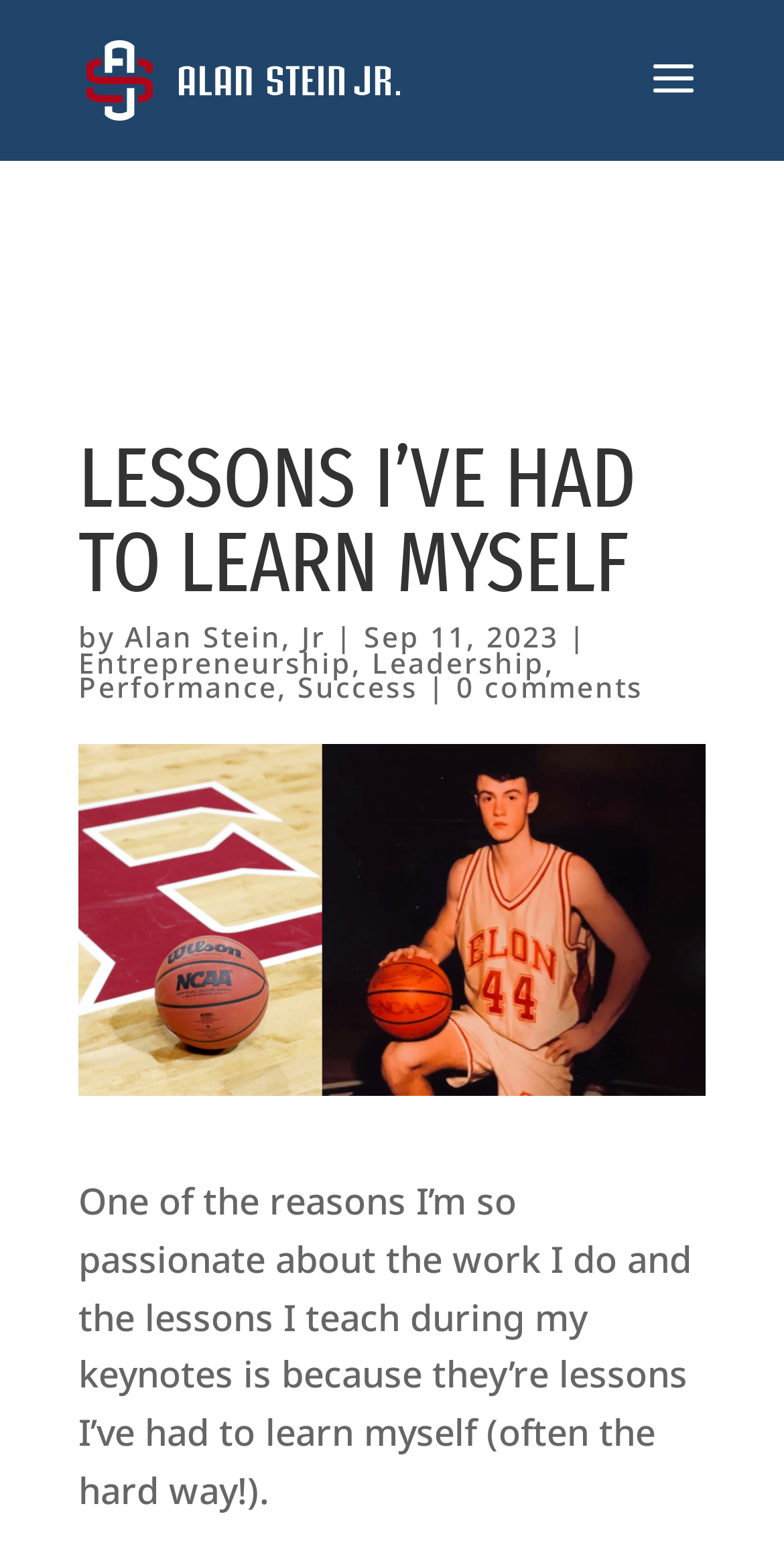When was the article published?
Provide a detailed answer to the question using information from the image.

The publication date of the article can be found in the StaticText element with the text 'Sep 11, 2023'. This suggests that the article was published on September 11, 2023.